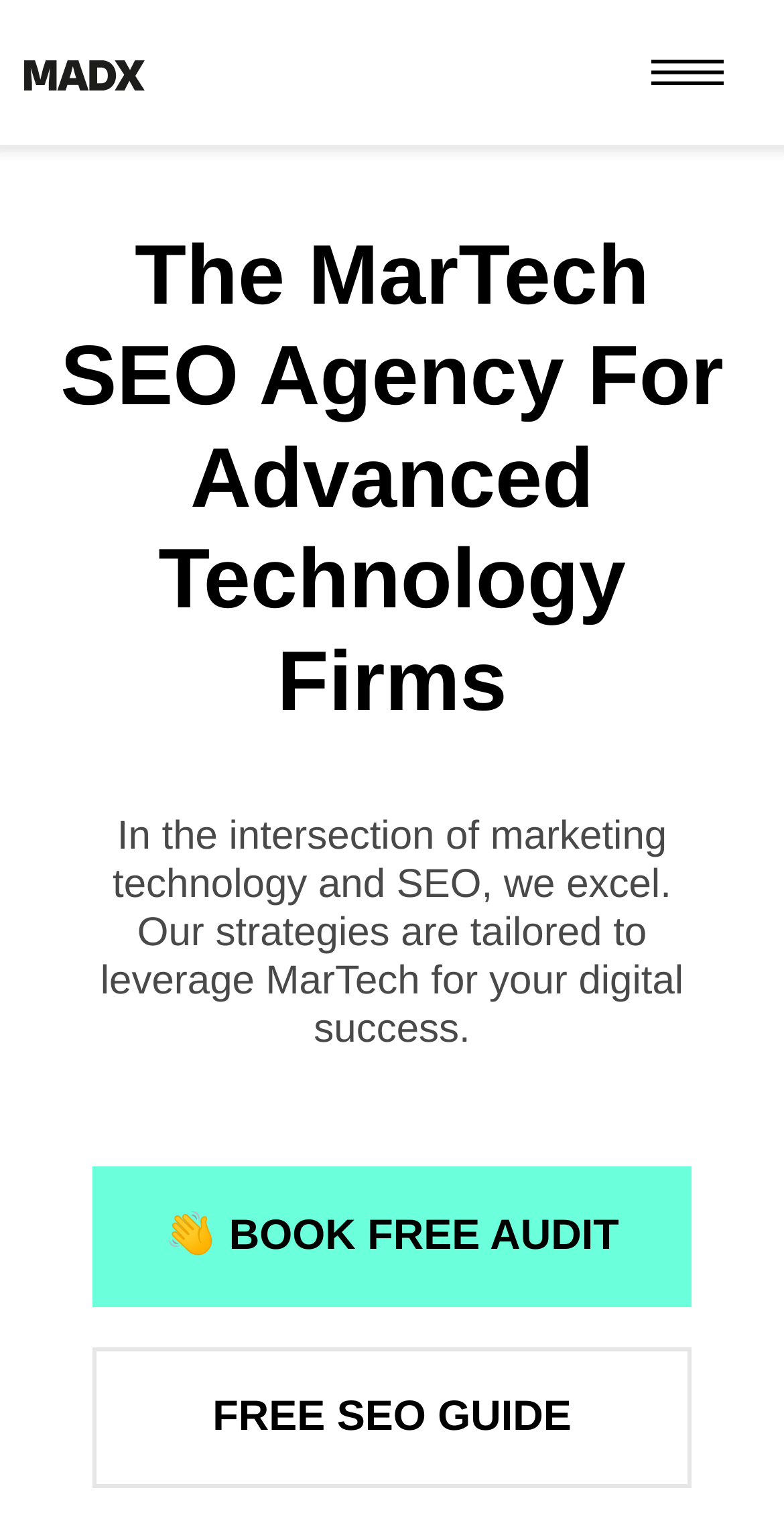What is the main heading displayed on the webpage? Please provide the text.

The MarTech SEO Agency For Advanced Technology Firms